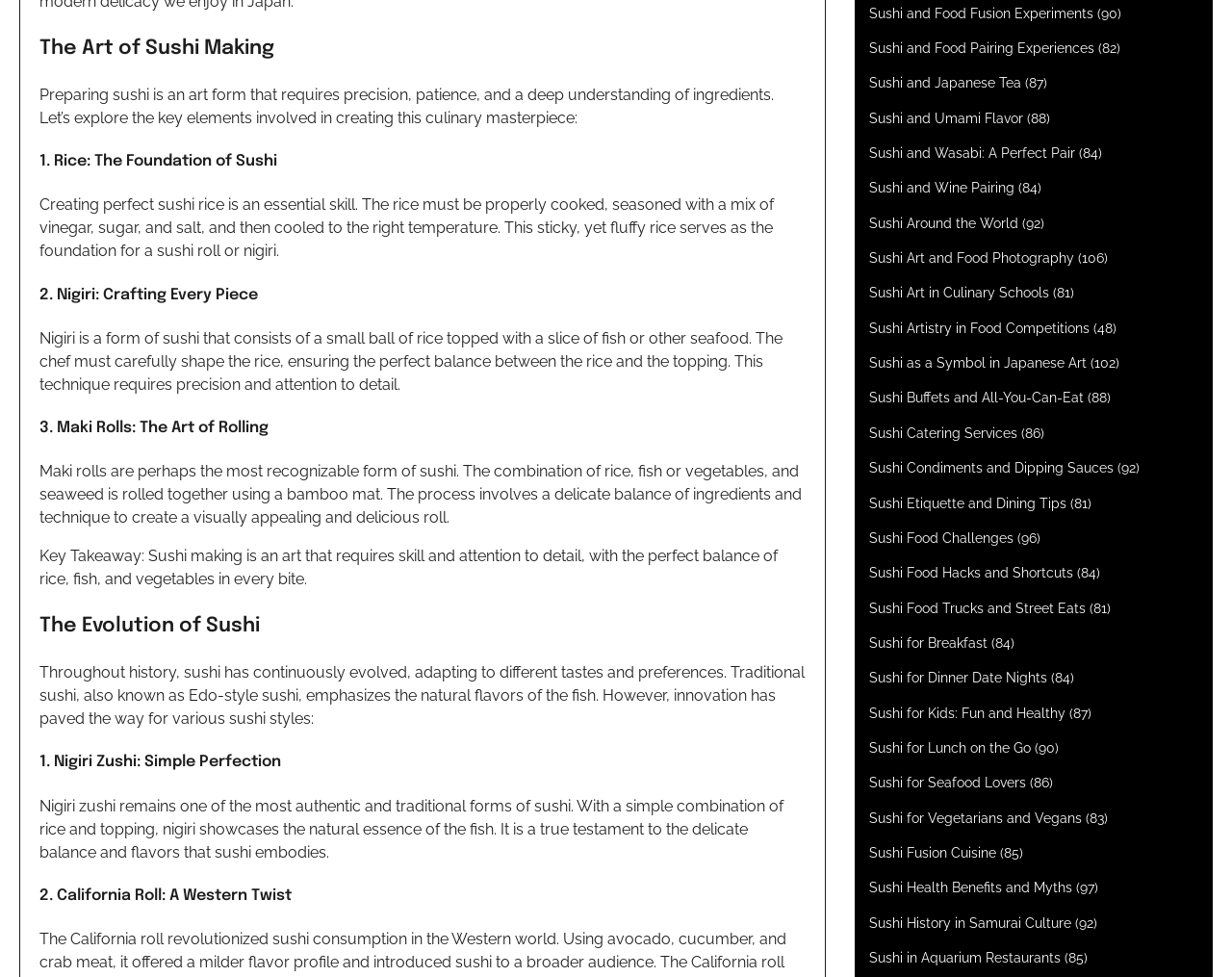What is the foundation of sushi?
Using the image, provide a detailed and thorough answer to the question.

According to the section '1. Rice: The Foundation of Sushi', creating perfect sushi rice is an essential skill, and it serves as the foundation for a sushi roll or nigiri.